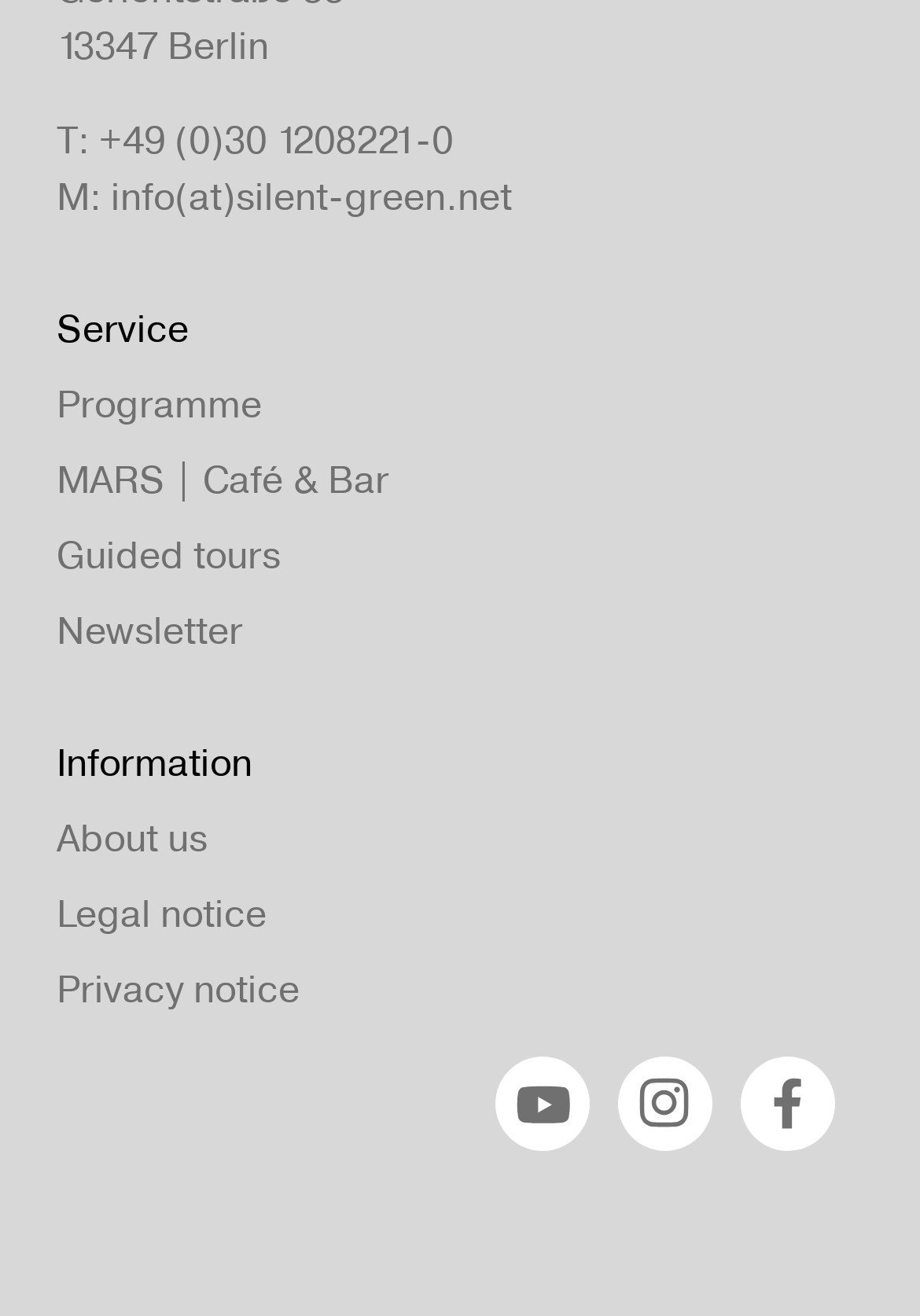Can you pinpoint the bounding box coordinates for the clickable element required for this instruction: "Visit Silent Green on Youtube"? The coordinates should be four float numbers between 0 and 1, i.e., [left, top, right, bottom].

[0.538, 0.803, 0.641, 0.874]